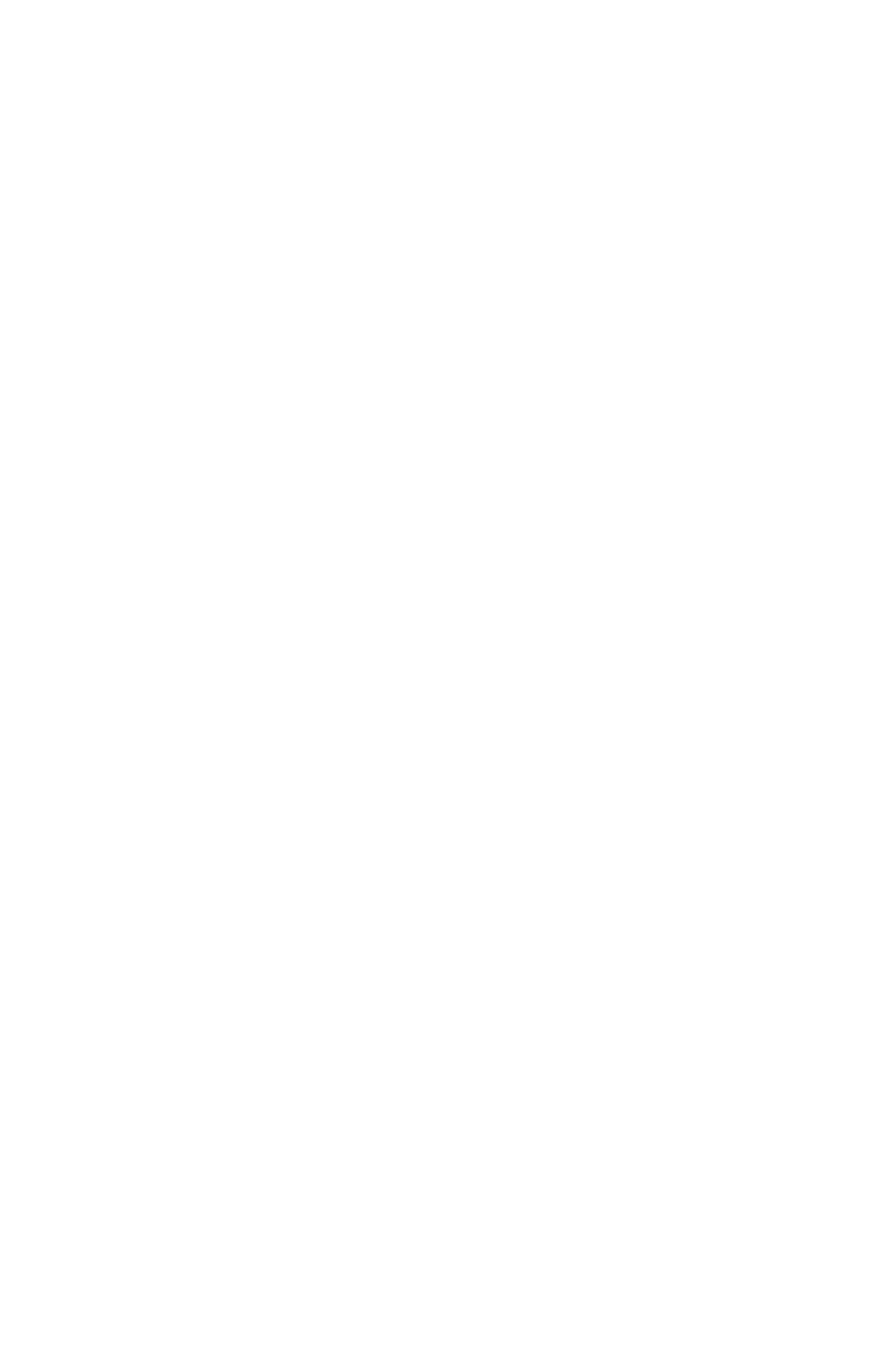Show me the bounding box coordinates of the clickable region to achieve the task as per the instruction: "Click on PAST EVENTS".

[0.318, 0.048, 0.682, 0.104]